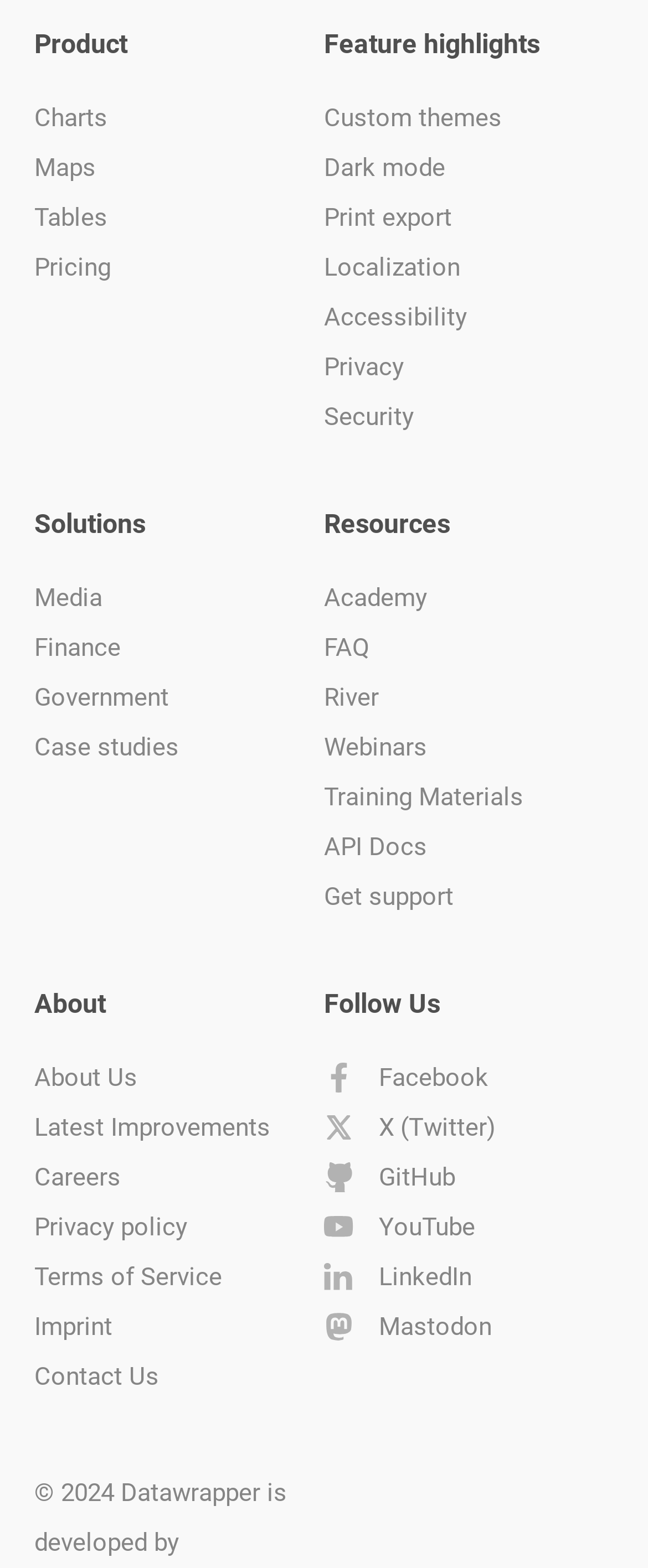Identify the coordinates of the bounding box for the element that must be clicked to accomplish the instruction: "Search for travel destinations".

None